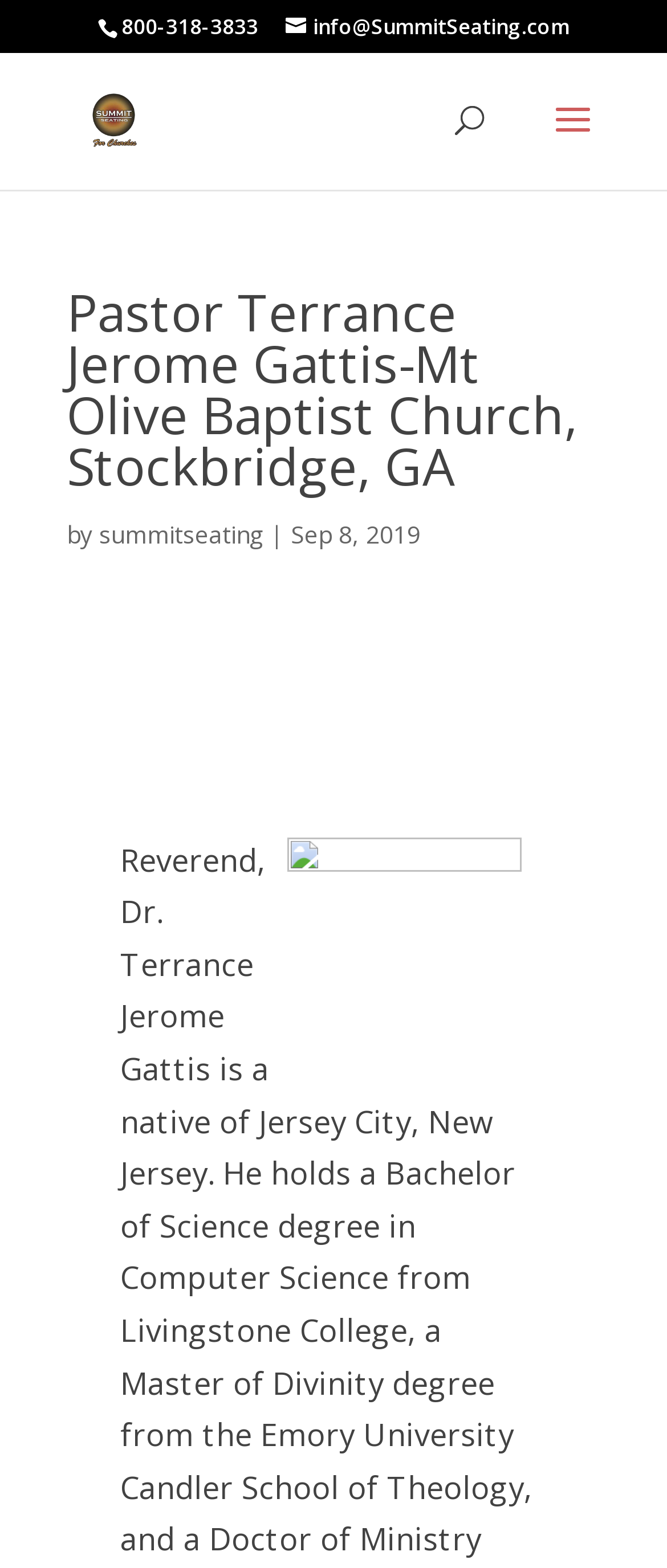What is the company name associated with the webpage?
Please utilize the information in the image to give a detailed response to the question.

I found the company name by looking at the link element with the bounding box coordinates [0.113, 0.062, 0.227, 0.088], which contains the text 'Summit Seating For Churches', and also by looking at the image element with the bounding box coordinates [0.113, 0.054, 0.227, 0.101], which contains the text 'Summit Seating For Churches'.